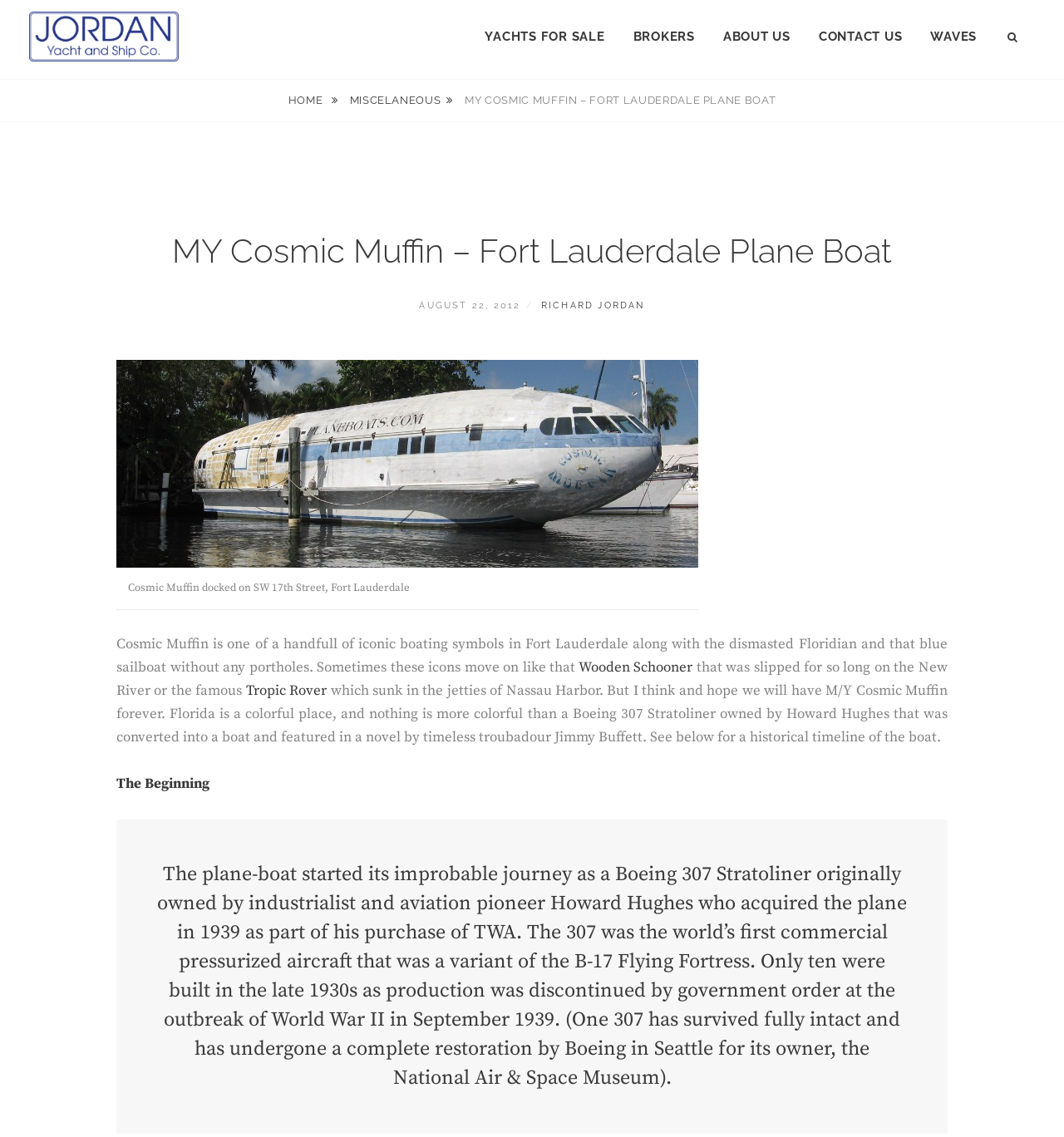Locate and extract the headline of this webpage.

MY Cosmic Muffin – Fort Lauderdale Plane Boat